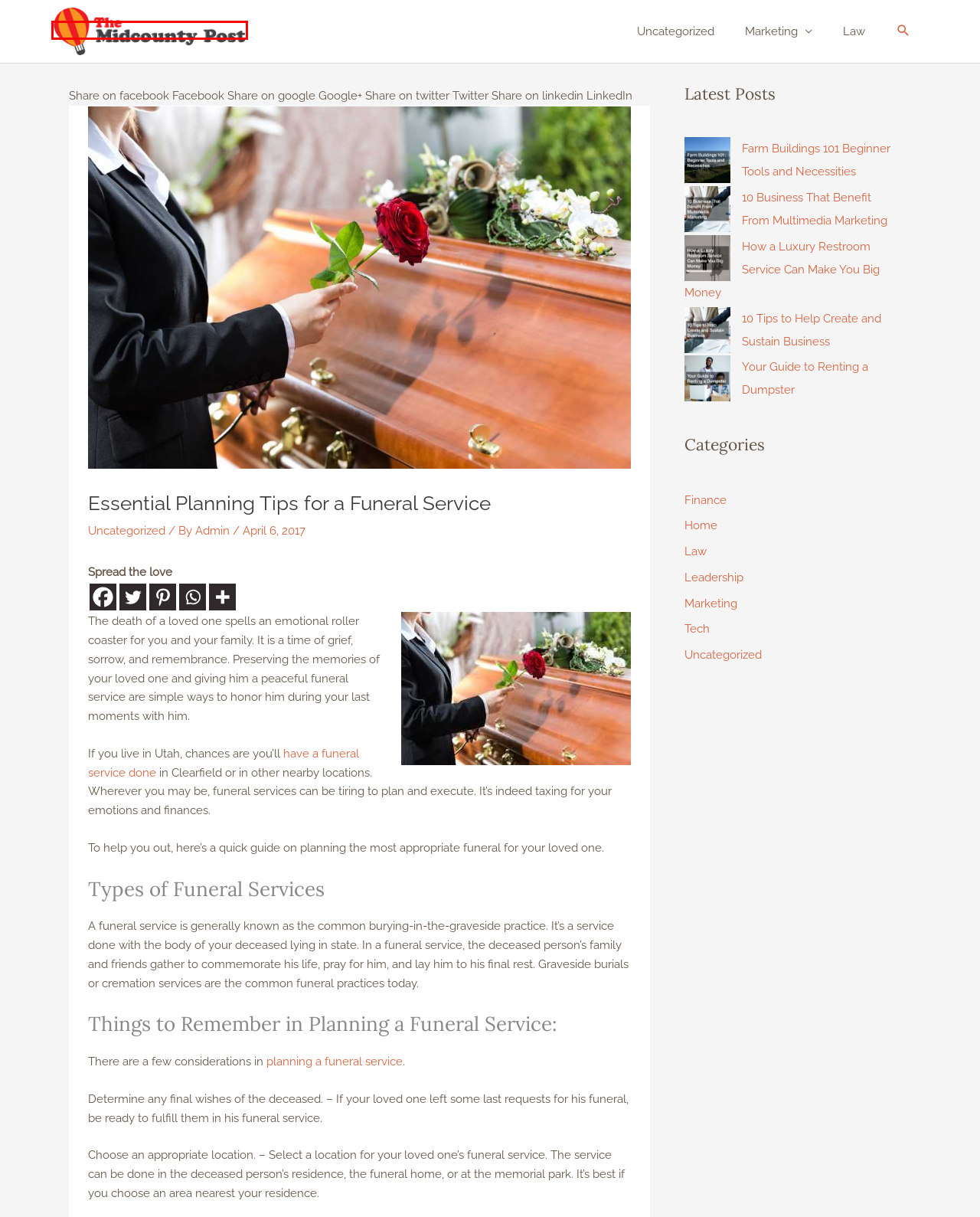You have a screenshot of a webpage with a red bounding box around an element. Choose the best matching webpage description that would appear after clicking the highlighted element. Here are the candidates:
A. How a Luxury Restroom Service Can Make You Big Money - The Midcounty Post
B. 10 Tips to Help Create and Sustain Business - The Midcounty Post
C. Home Archives - The Midcounty Post
D. Uncategorized Archives - The Midcounty Post
E. Navigating Entrepreneurship: The Midcounty Post
F. Farm Buildings 101 Beginner Tools and Necessities - The Midcounty Post
G. Admin, Author at The Midcounty Post
H. What is the difference between a funeral service and a memorial service? - US Funerals Online

E